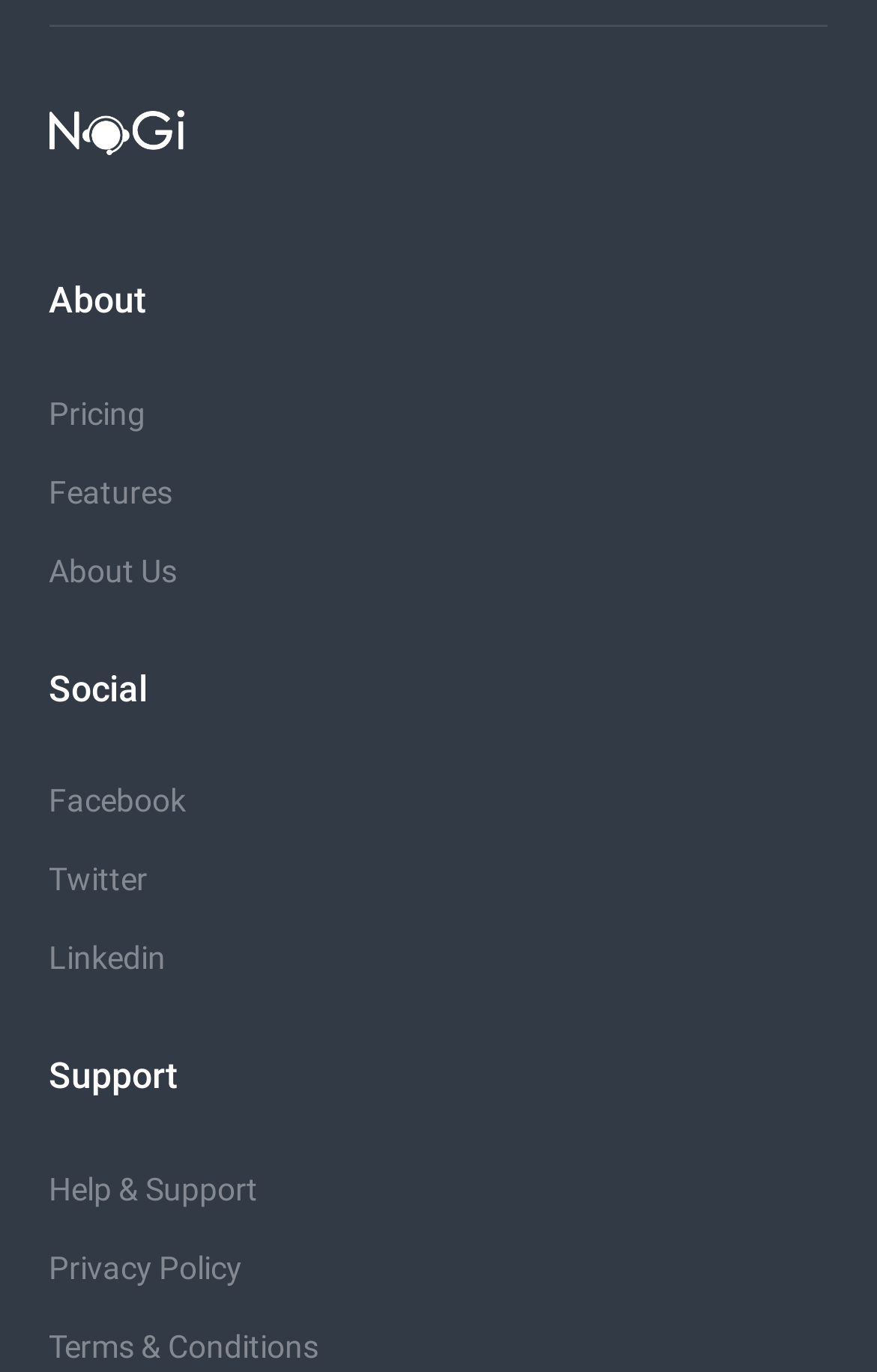Locate the bounding box coordinates of the area to click to fulfill this instruction: "go to pricing page". The bounding box should be presented as four float numbers between 0 and 1, in the order [left, top, right, bottom].

[0.056, 0.288, 0.166, 0.314]